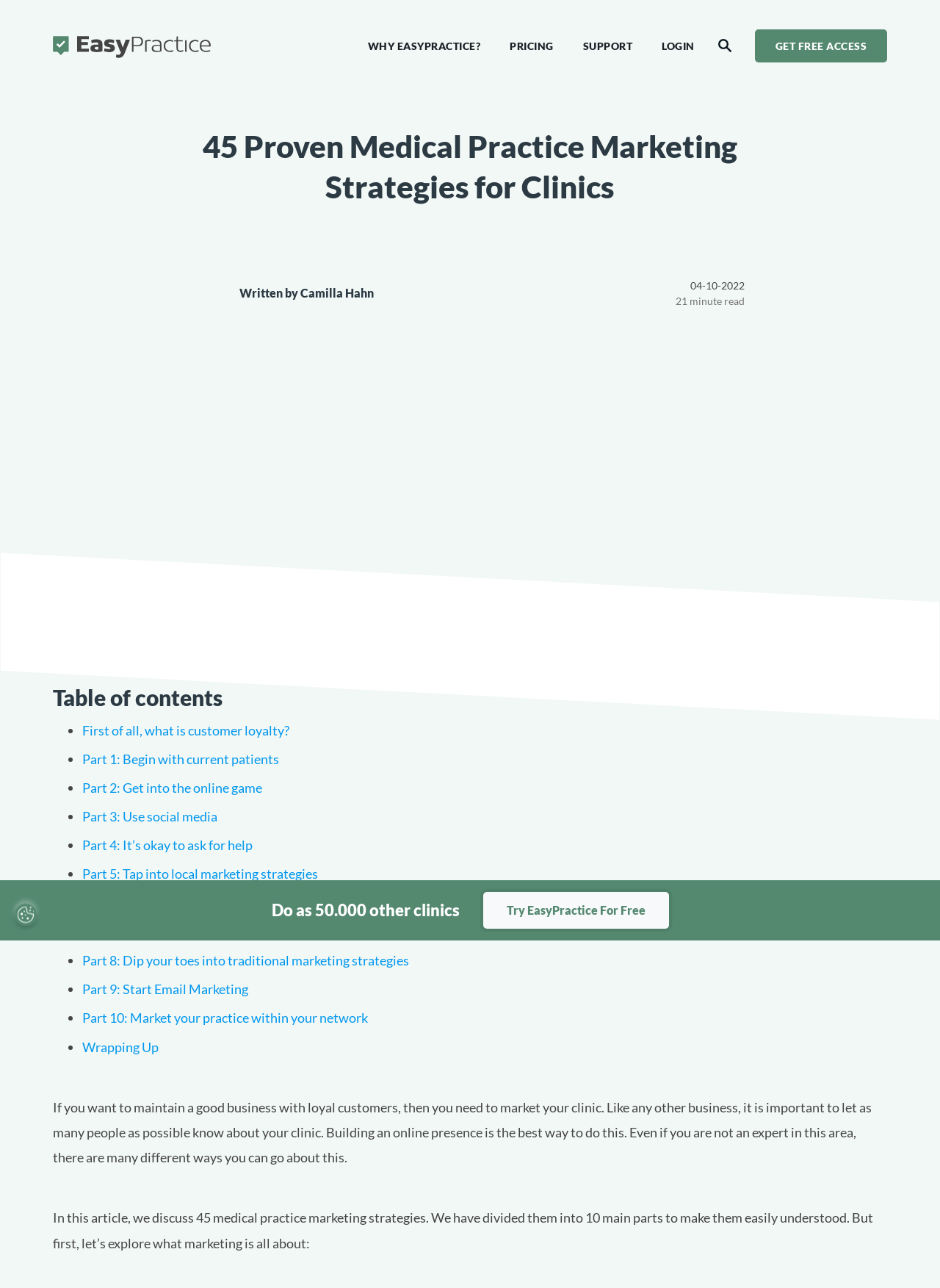Identify the bounding box coordinates of the section that should be clicked to achieve the task described: "Search for a topic".

[0.764, 0.042, 0.778, 0.067]